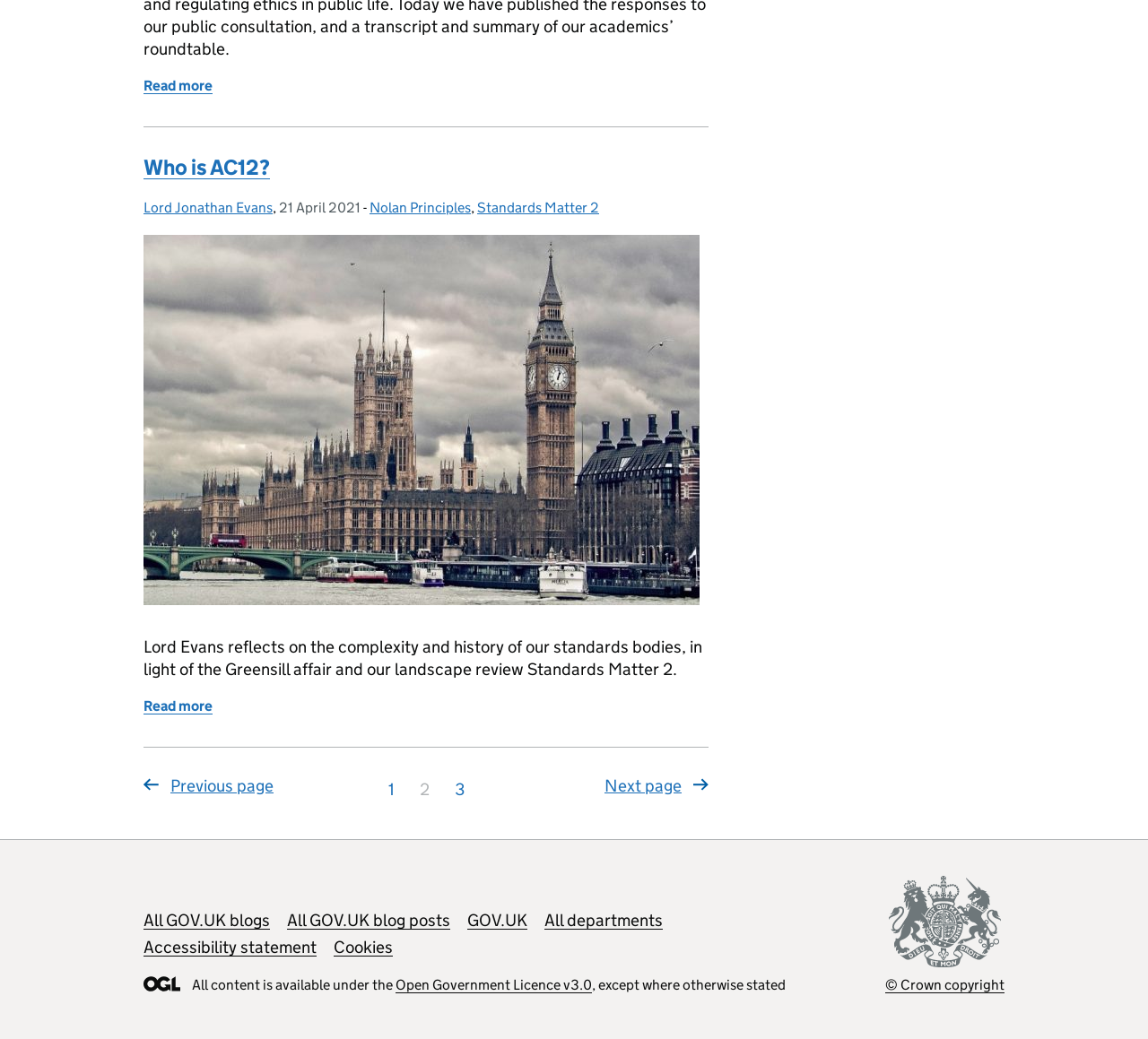Locate the bounding box coordinates for the element described below: "Page 1". The coordinates must be four float values between 0 and 1, formatted as [left, top, right, bottom].

[0.329, 0.746, 0.353, 0.773]